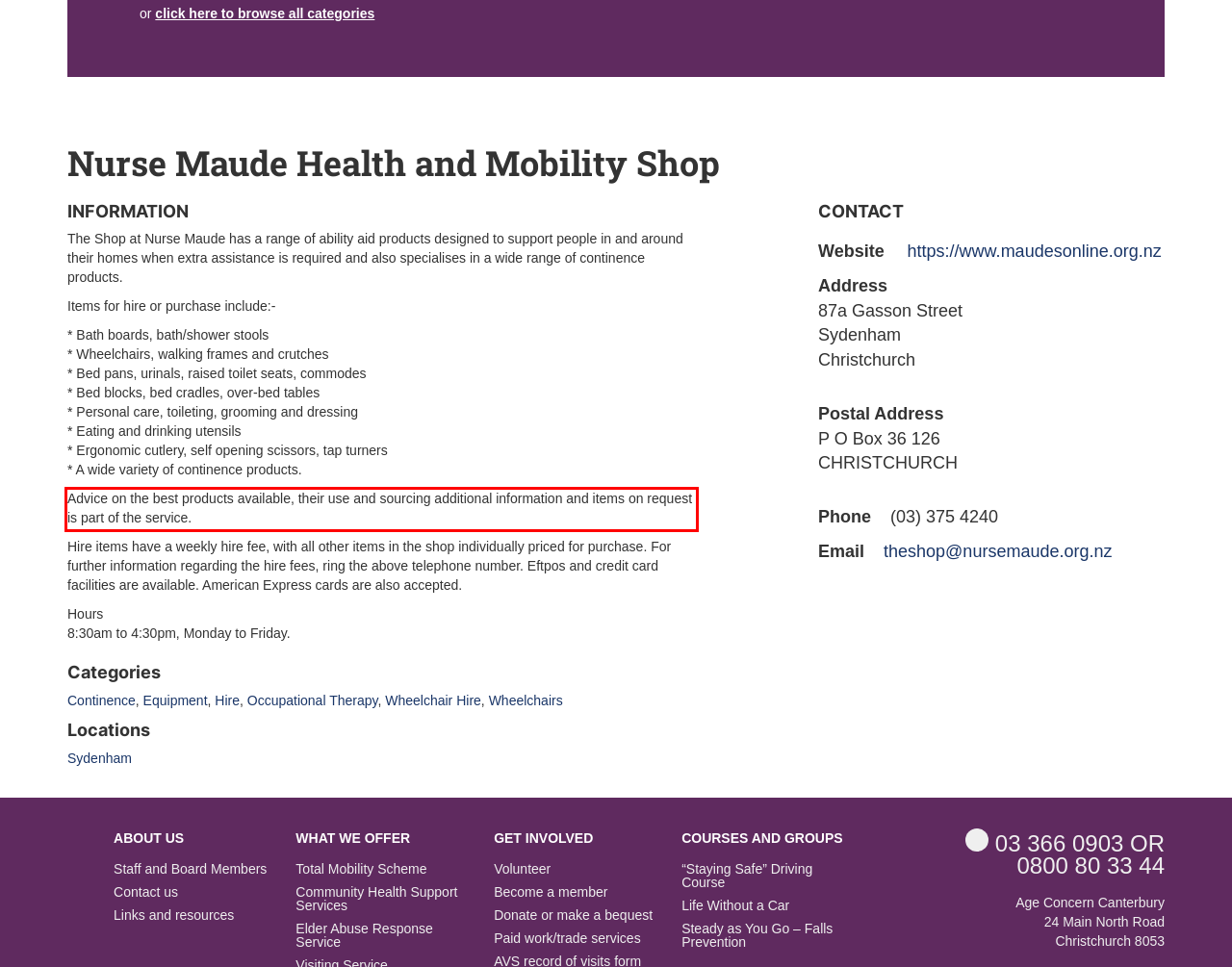Please use OCR to extract the text content from the red bounding box in the provided webpage screenshot.

Advice on the best products available, their use and sourcing additional information and items on request is part of the service.